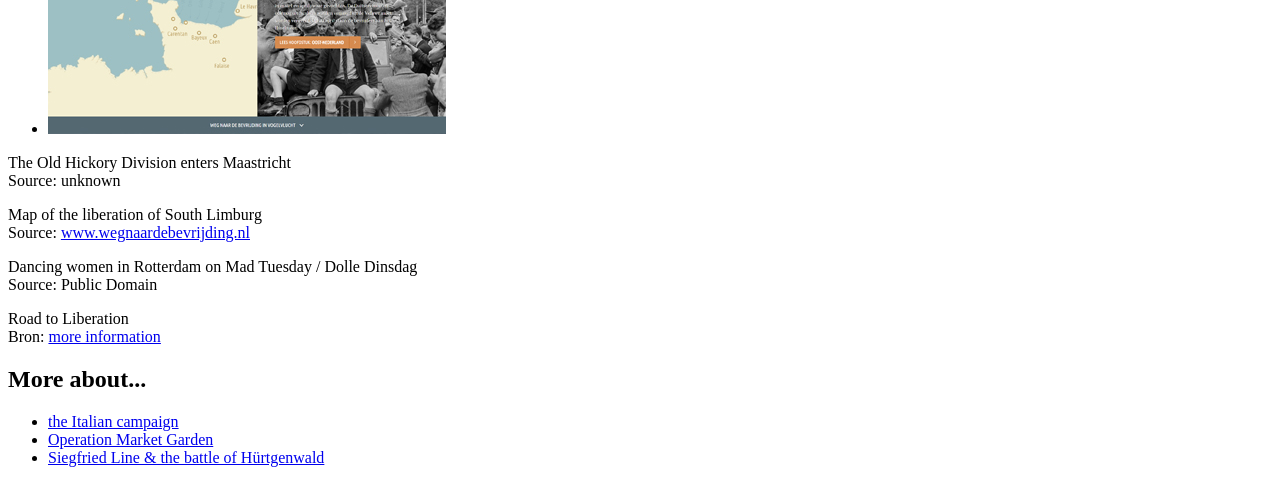Refer to the image and provide an in-depth answer to the question:
What is the theme of the webpage?

I deduced the theme by analyzing the text elements, which mention 'The Old Hickory Division', 'Maastricht', 'liberation of South Limburg', and 'Siegfried Line & the battle of Hürtgenwald', all of which are related to World War II.